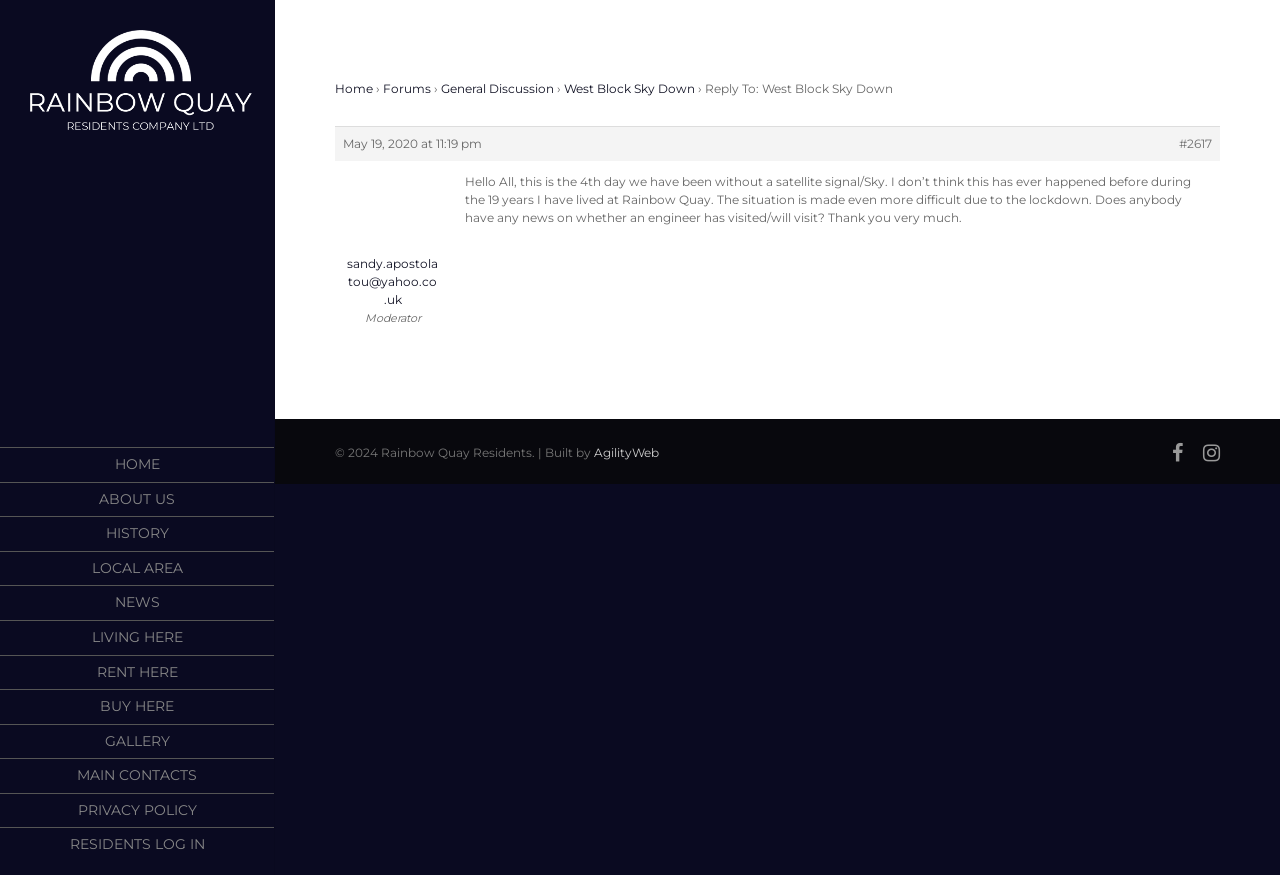Locate the bounding box coordinates of the region to be clicked to comply with the following instruction: "Click on HOME". The coordinates must be four float numbers between 0 and 1, in the form [left, top, right, bottom].

[0.089, 0.512, 0.125, 0.55]